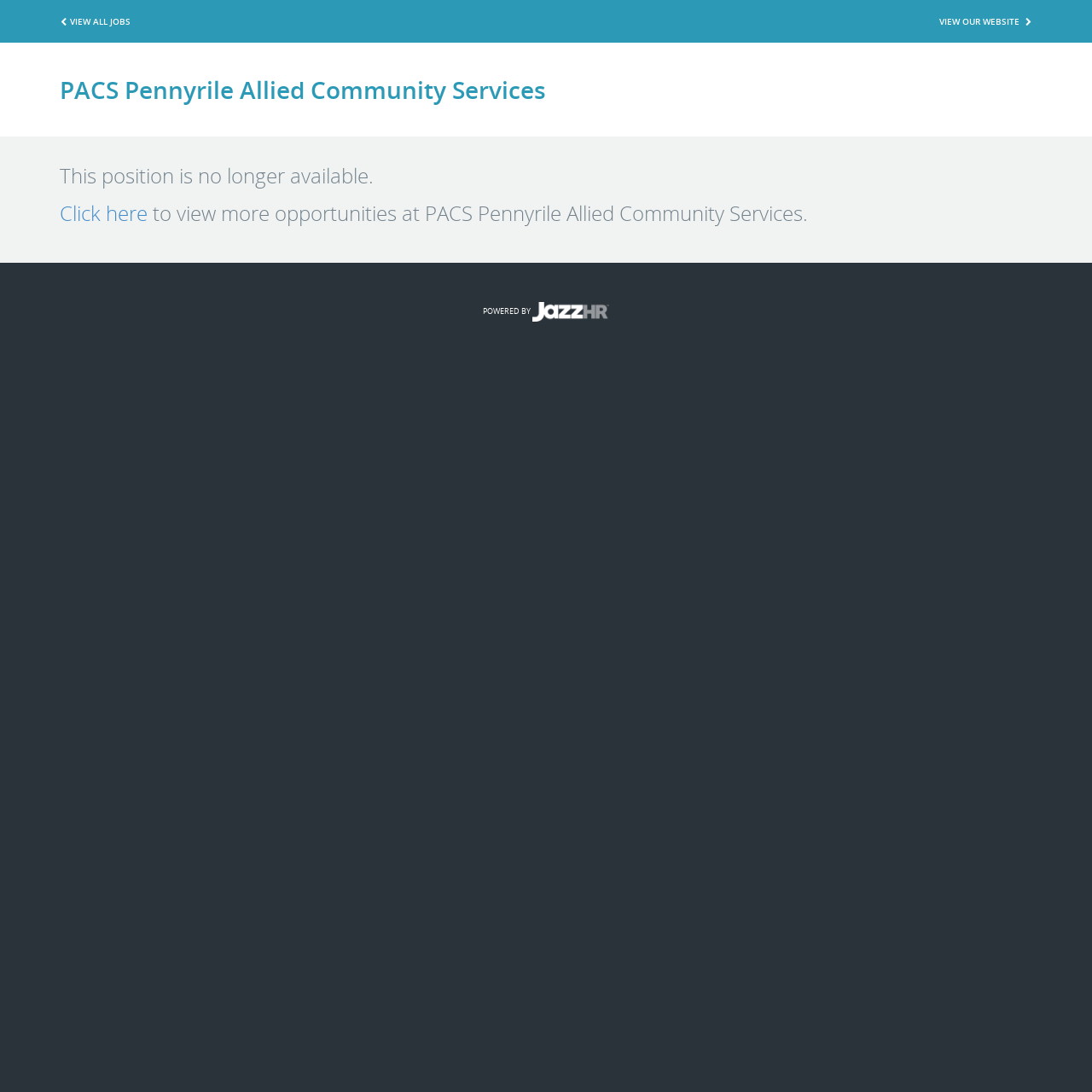Given the element description: "View Our Website", predict the bounding box coordinates of this UI element. The coordinates must be four float numbers between 0 and 1, given as [left, top, right, bottom].

[0.859, 0.006, 0.948, 0.032]